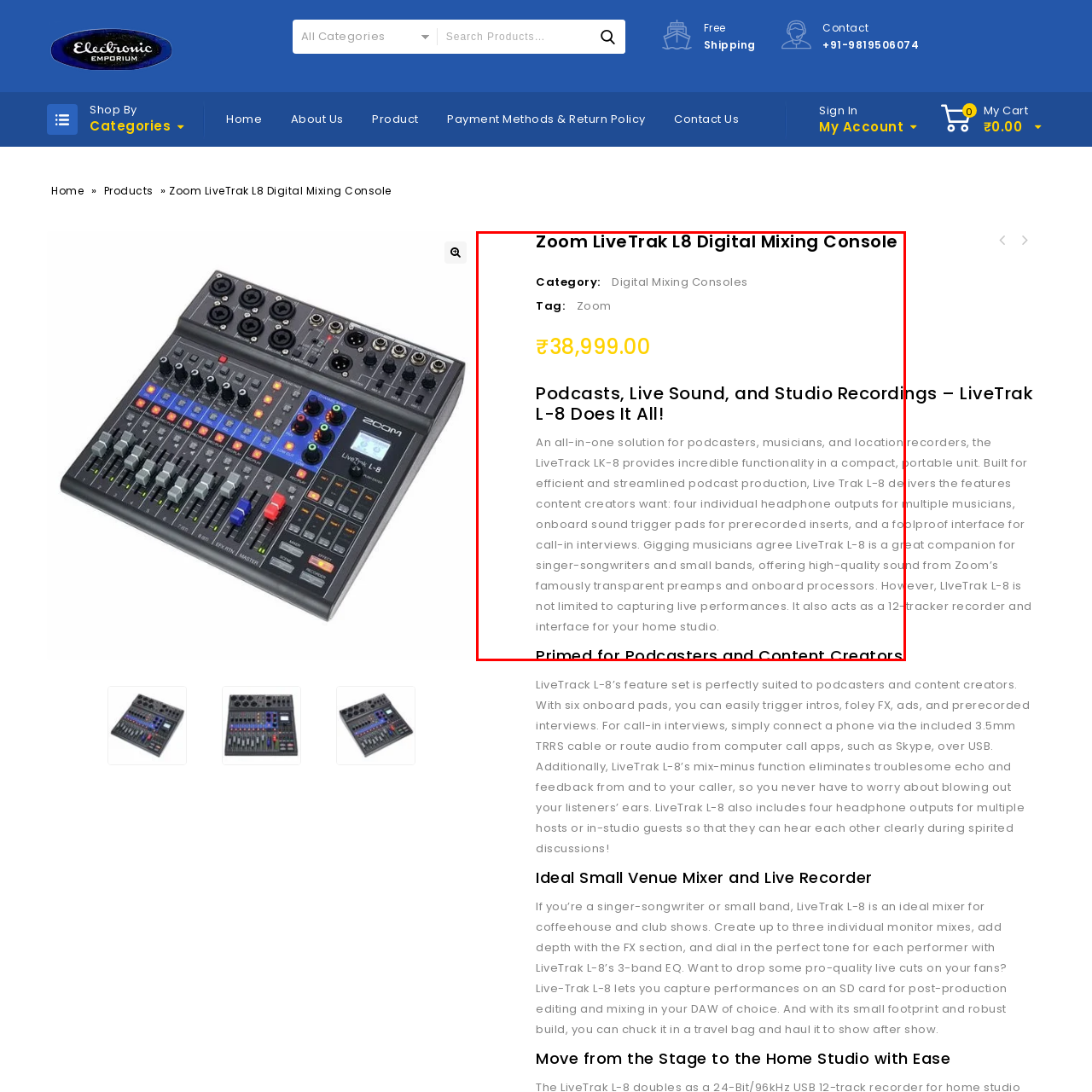What is the primary function of the onboard sound trigger pads?
Examine the image outlined by the red bounding box and answer the question with as much detail as possible.

The onboard sound trigger pads on the Zoom LiveTrak L8 Digital Mixing Console are designed to facilitate seamless call-in interviews, allowing for efficient and professional podcast production and other audio applications.